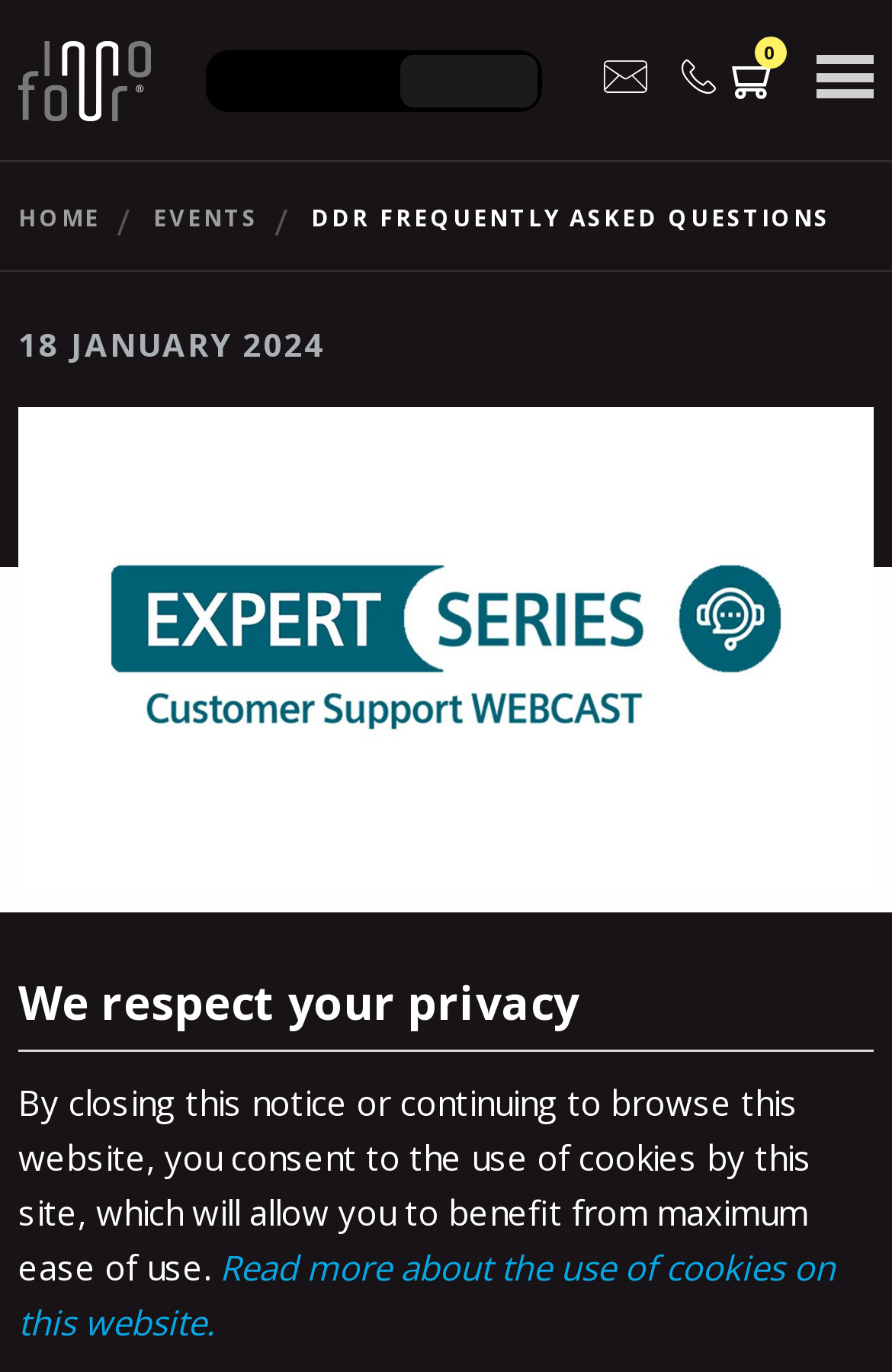Specify the bounding box coordinates (top-left x, top-left y, bottom-right x, bottom-right y) of the UI element in the screenshot that matches this description: Events

[0.172, 0.143, 0.29, 0.177]